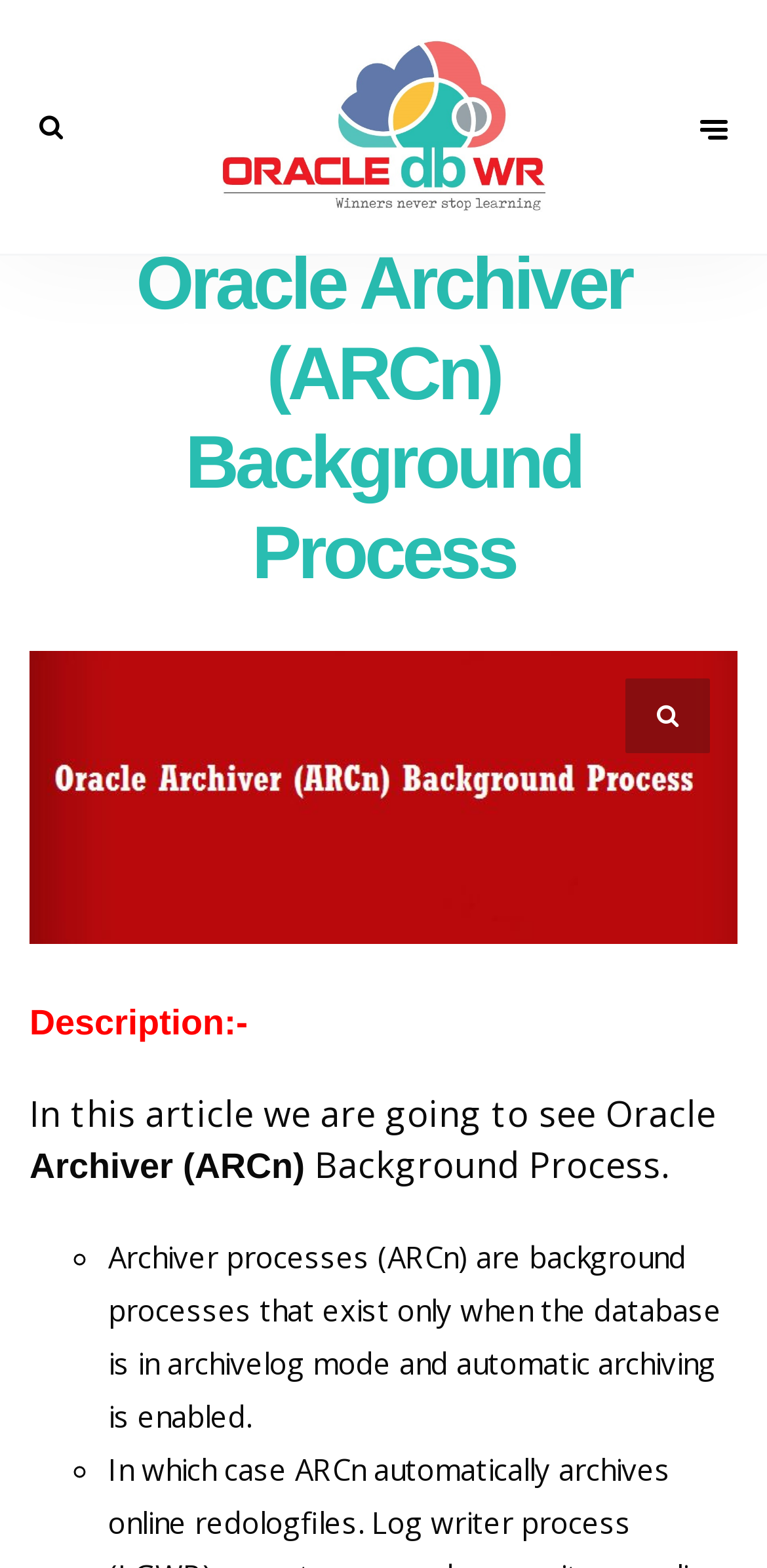Answer this question using a single word or a brief phrase:
What is the purpose of Archiver processes?

Exist in archivelog mode